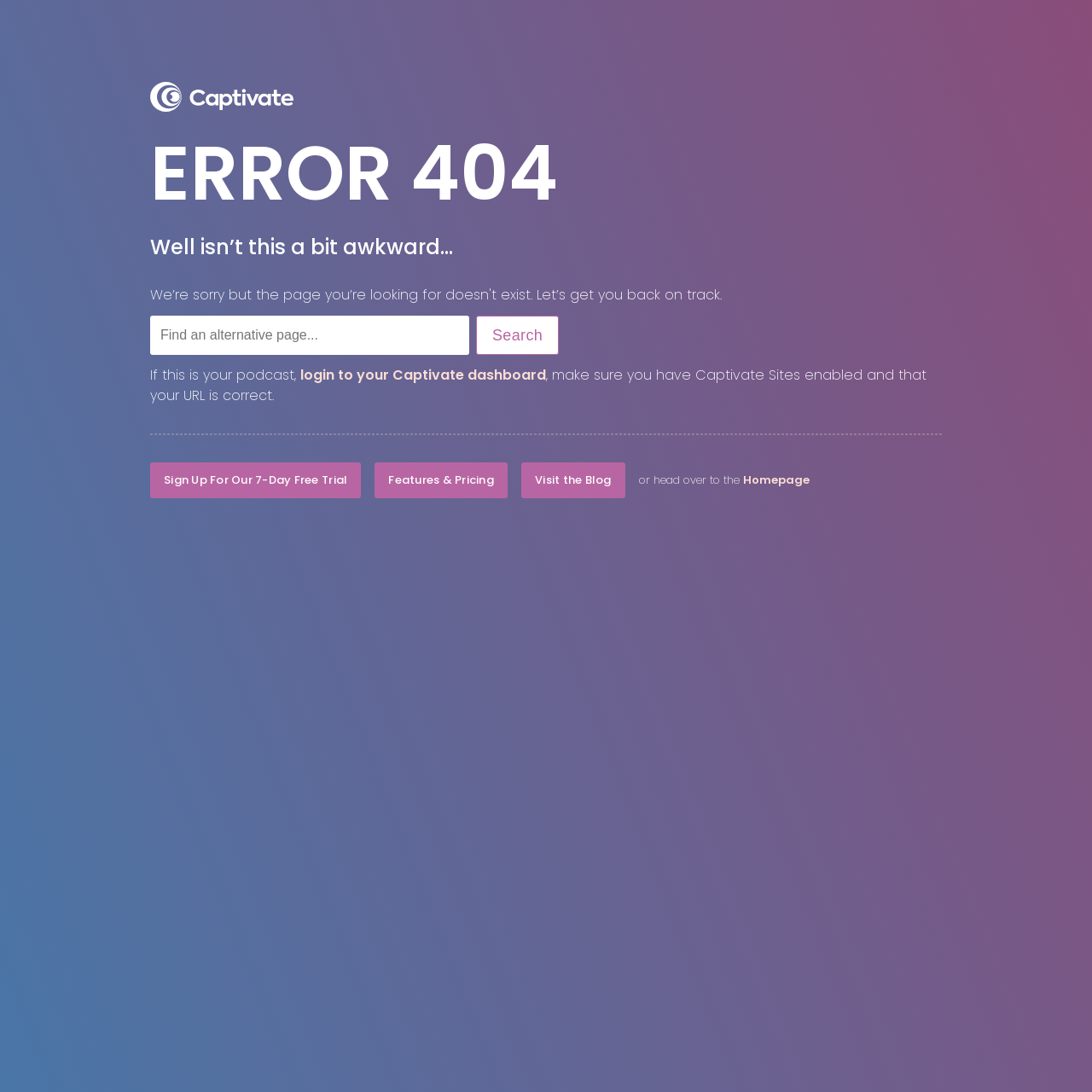Show the bounding box coordinates for the HTML element as described: "Contact".

None